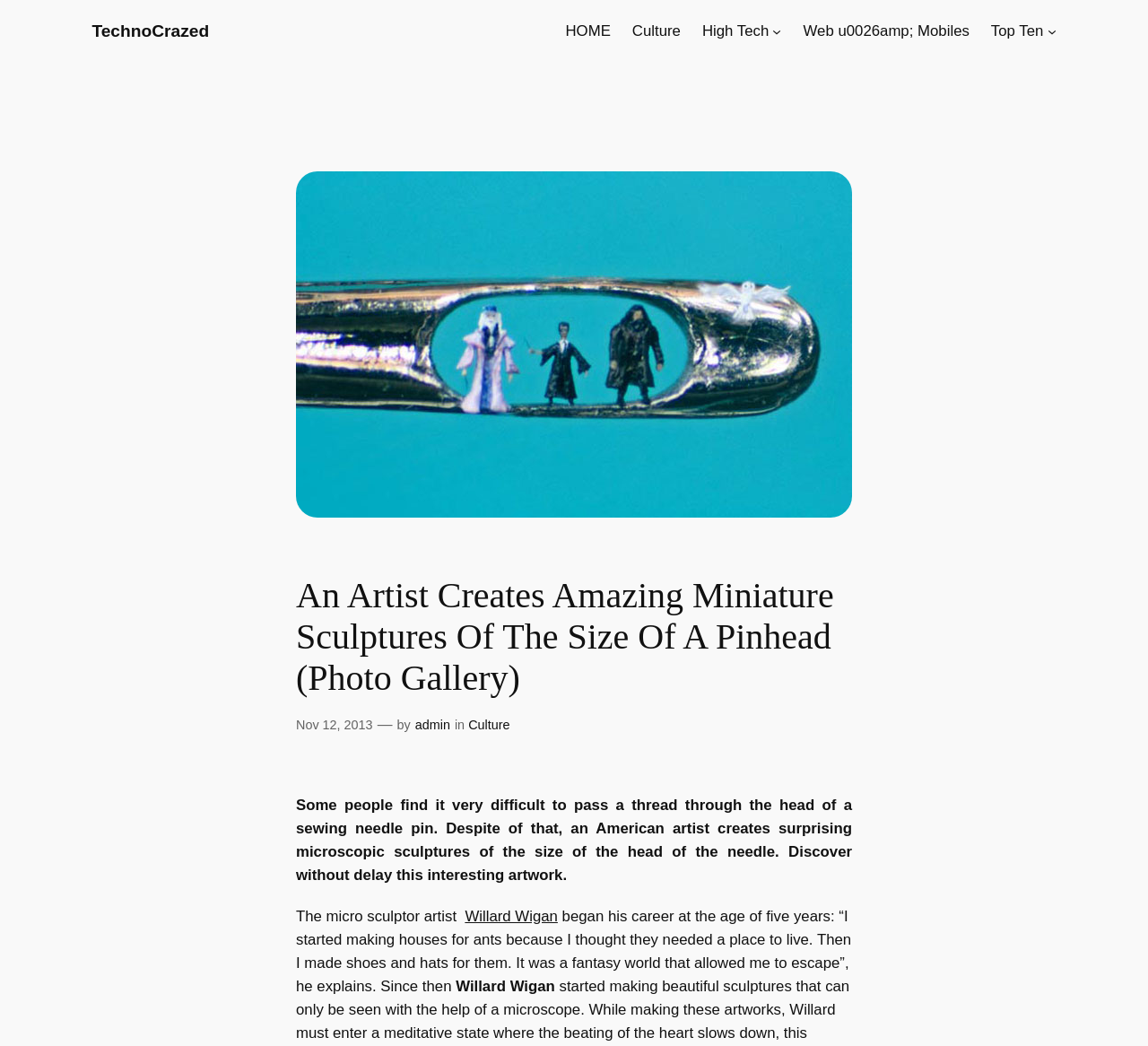How many links are in the top navigation menu?
Give a thorough and detailed response to the question.

The top navigation menu contains links to 'TechnoCrazed', 'HOME', 'Culture', 'High Tech', and 'Top Ten'. These links are arranged horizontally across the top of the page.